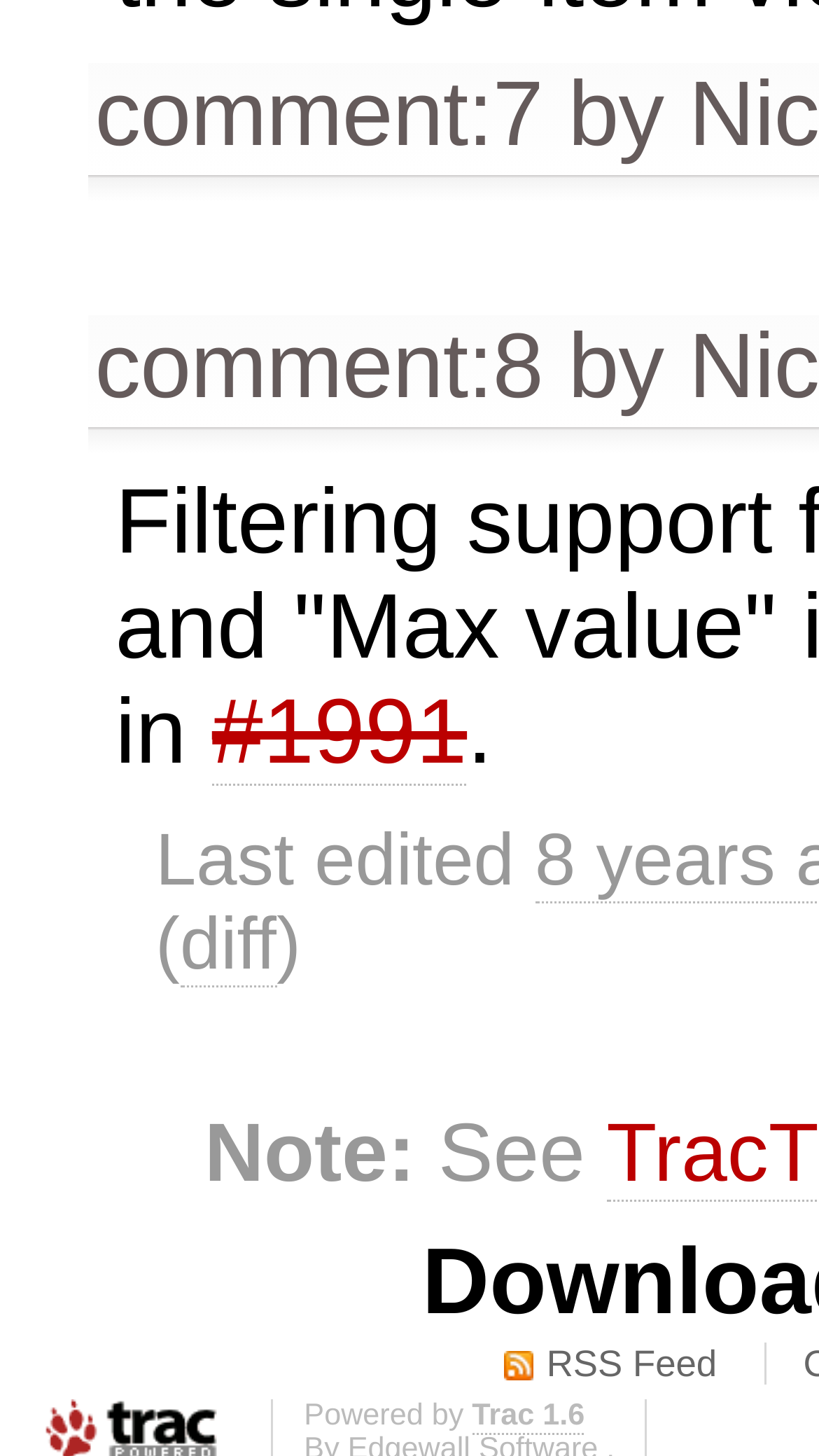Predict the bounding box coordinates of the area that should be clicked to accomplish the following instruction: "view comment 7". The bounding box coordinates should consist of four float numbers between 0 and 1, i.e., [left, top, right, bottom].

[0.116, 0.043, 0.663, 0.114]